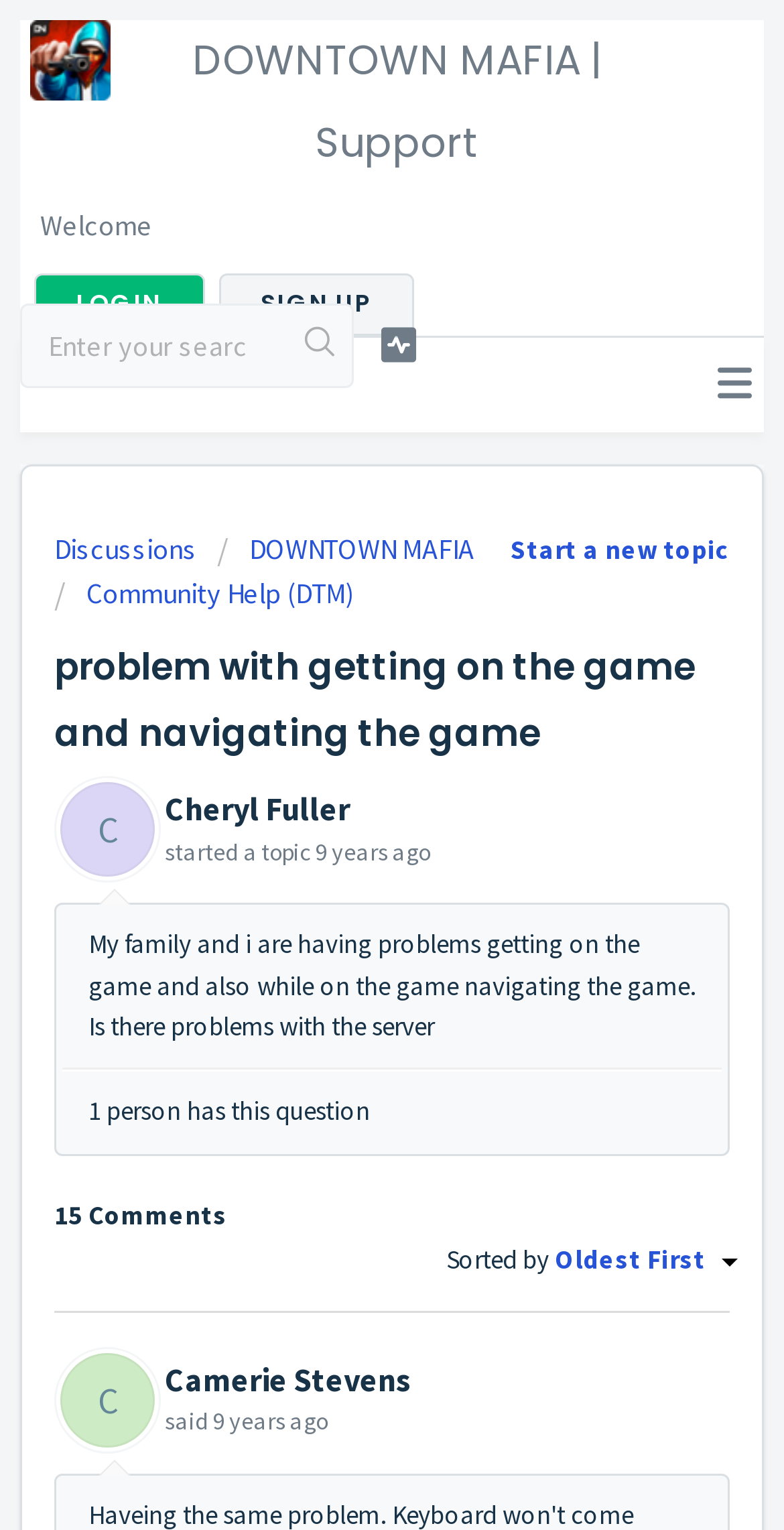What is the name of the game discussed on this webpage?
Using the picture, provide a one-word or short phrase answer.

DOWNTOWN MAFIA